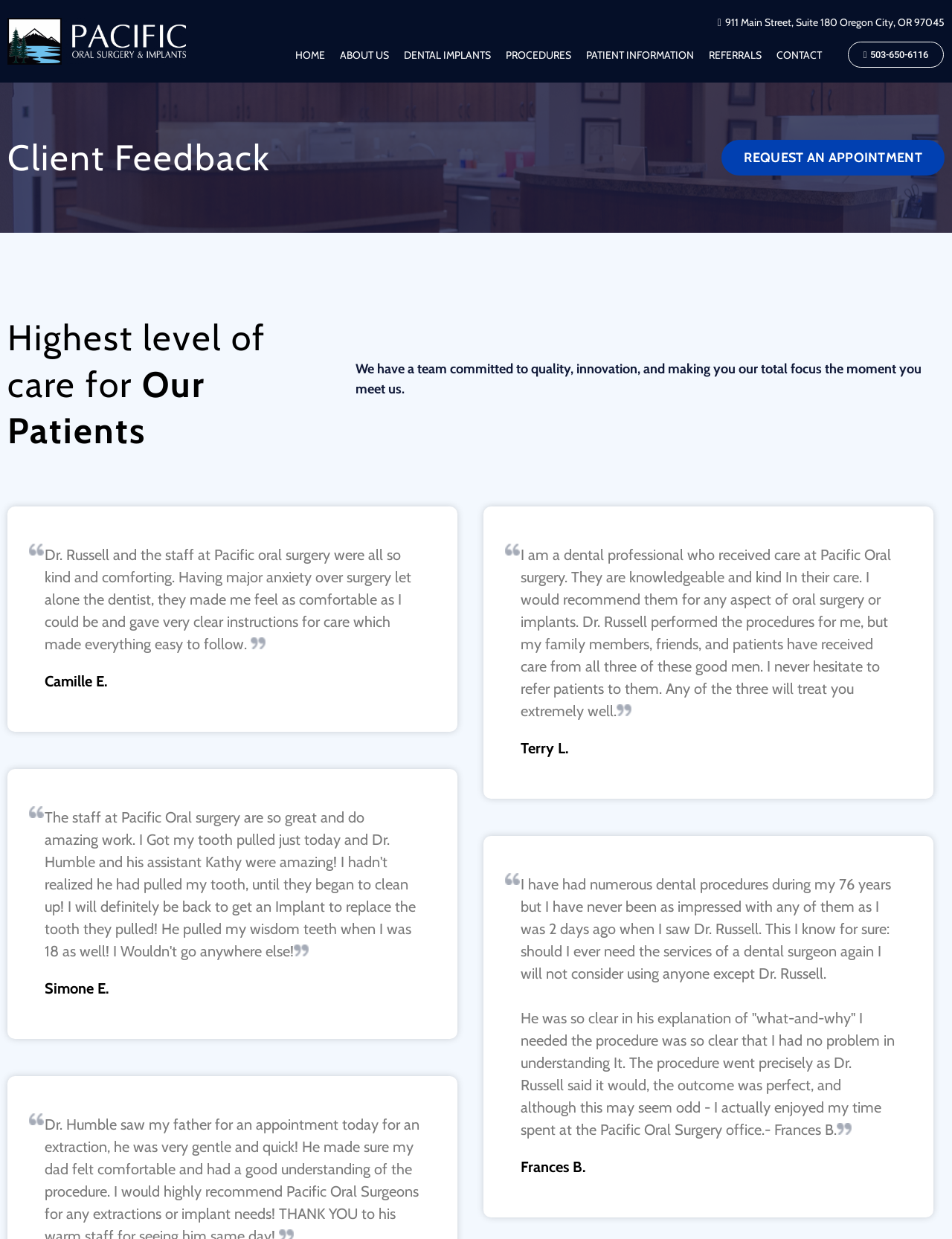How many links are in the top navigation menu?
Provide a well-explained and detailed answer to the question.

I counted the number of link elements in the top navigation menu, which are 'HOME', 'ABOUT US', 'DENTAL IMPLANTS', 'PROCEDURES', 'PATIENT INFORMATION', 'REFERRALS', and 'CONTACT'.